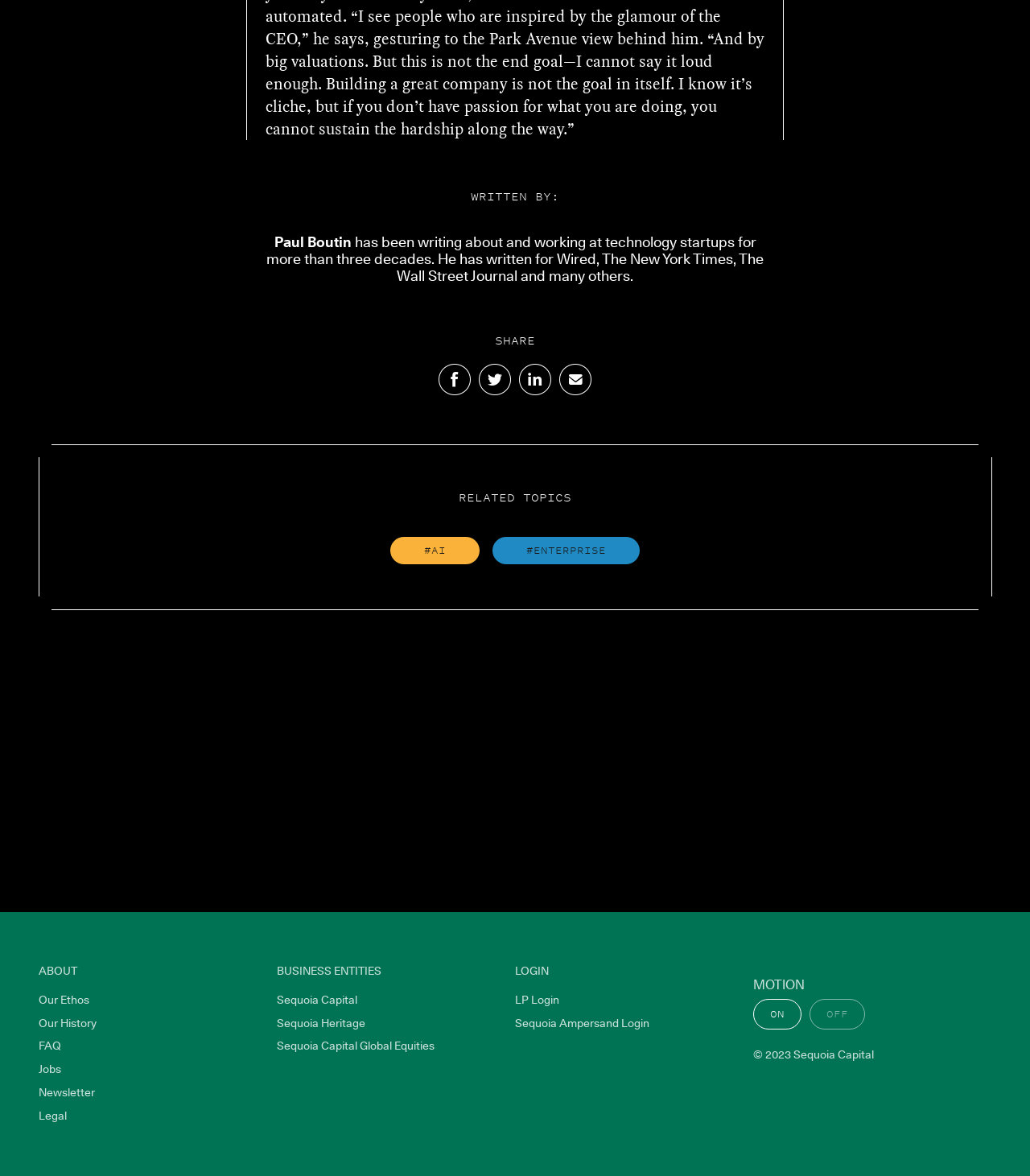Could you indicate the bounding box coordinates of the region to click in order to complete this instruction: "Read about UiPath IPO".

[0.05, 0.529, 0.256, 0.709]